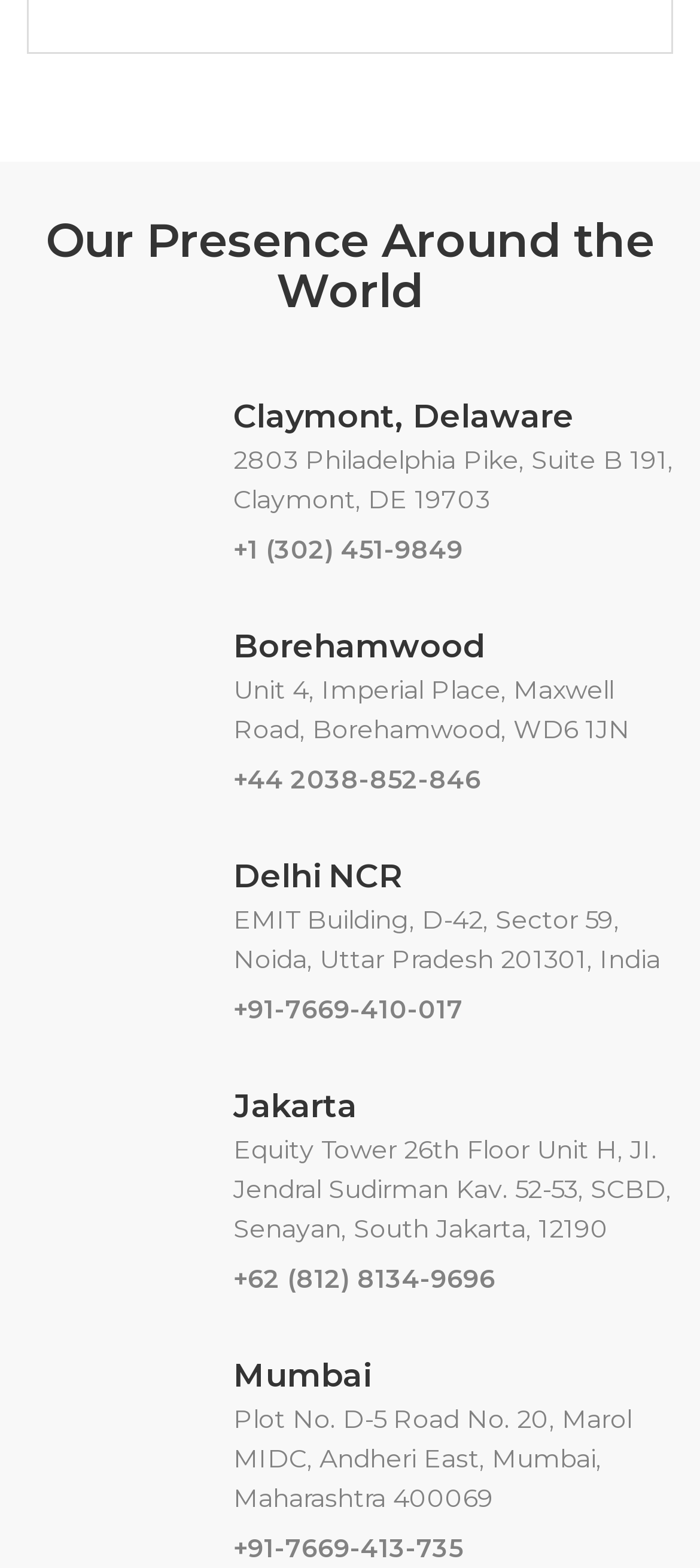Determine the bounding box coordinates of the section to be clicked to follow the instruction: "Call the UK office". The coordinates should be given as four float numbers between 0 and 1, formatted as [left, top, right, bottom].

[0.333, 0.487, 0.687, 0.508]